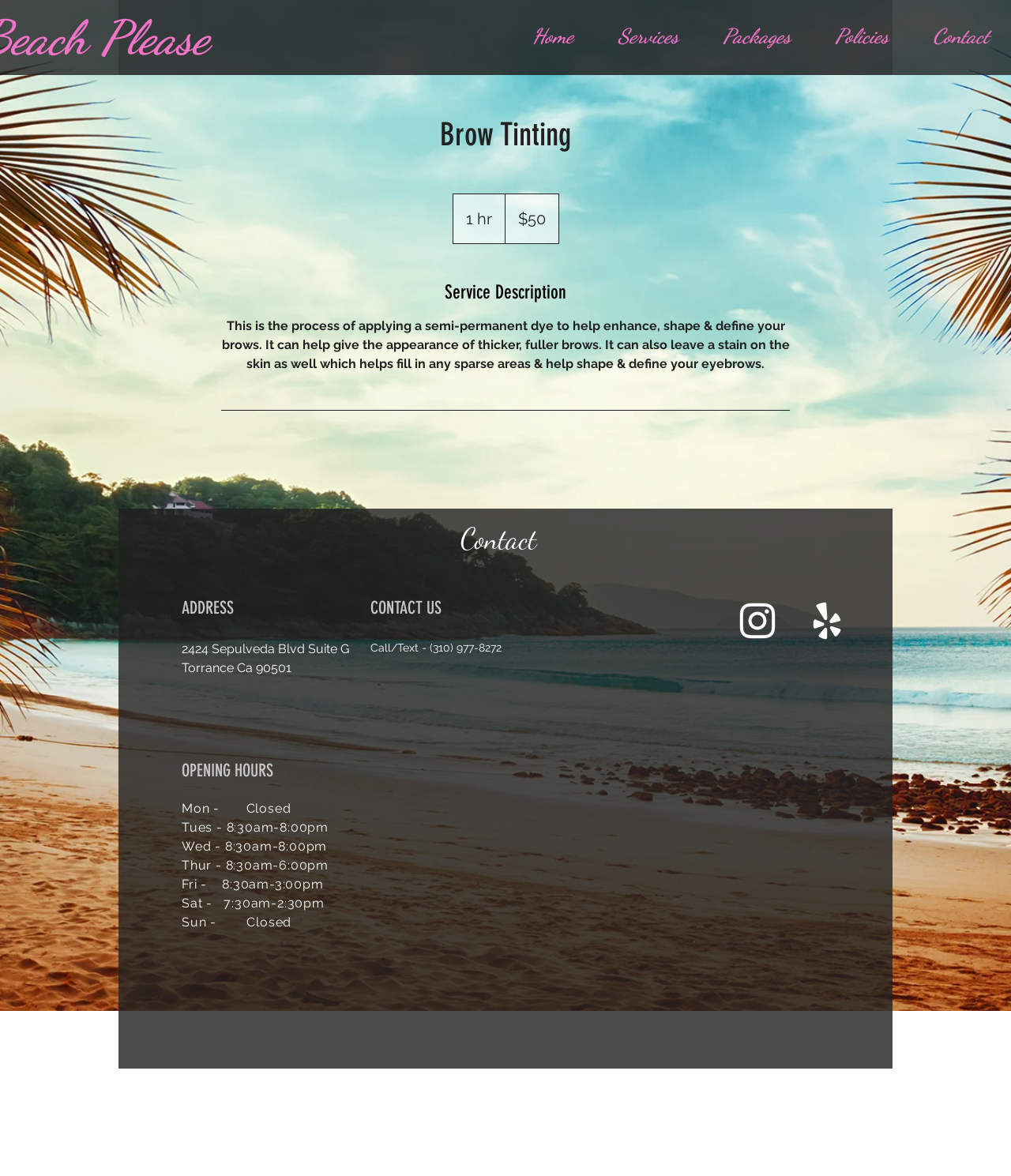Detail the features and information presented on the webpage.

This webpage is about Brow Tinting services offered by Beach Please Beauty. At the top, there is a navigation bar with links to Home, Services, Packages, Policies, and Contact. Below the navigation bar, there is a main section that takes up most of the page. 

In the main section, there is a heading "Brow Tinting" followed by a duration and price of the service, which is 1 hour and $50. Below this, there is a service description that explains the process of brow tinting, its benefits, and what to expect. 

The page also has a section at the bottom with contact information, including an address, phone number, and social media links to Instagram and Yelp. There is also a section for opening hours, which lists the business hours for each day of the week. 

Additionally, there is a Google Maps iframe embedded on the page, which shows the location of the business.